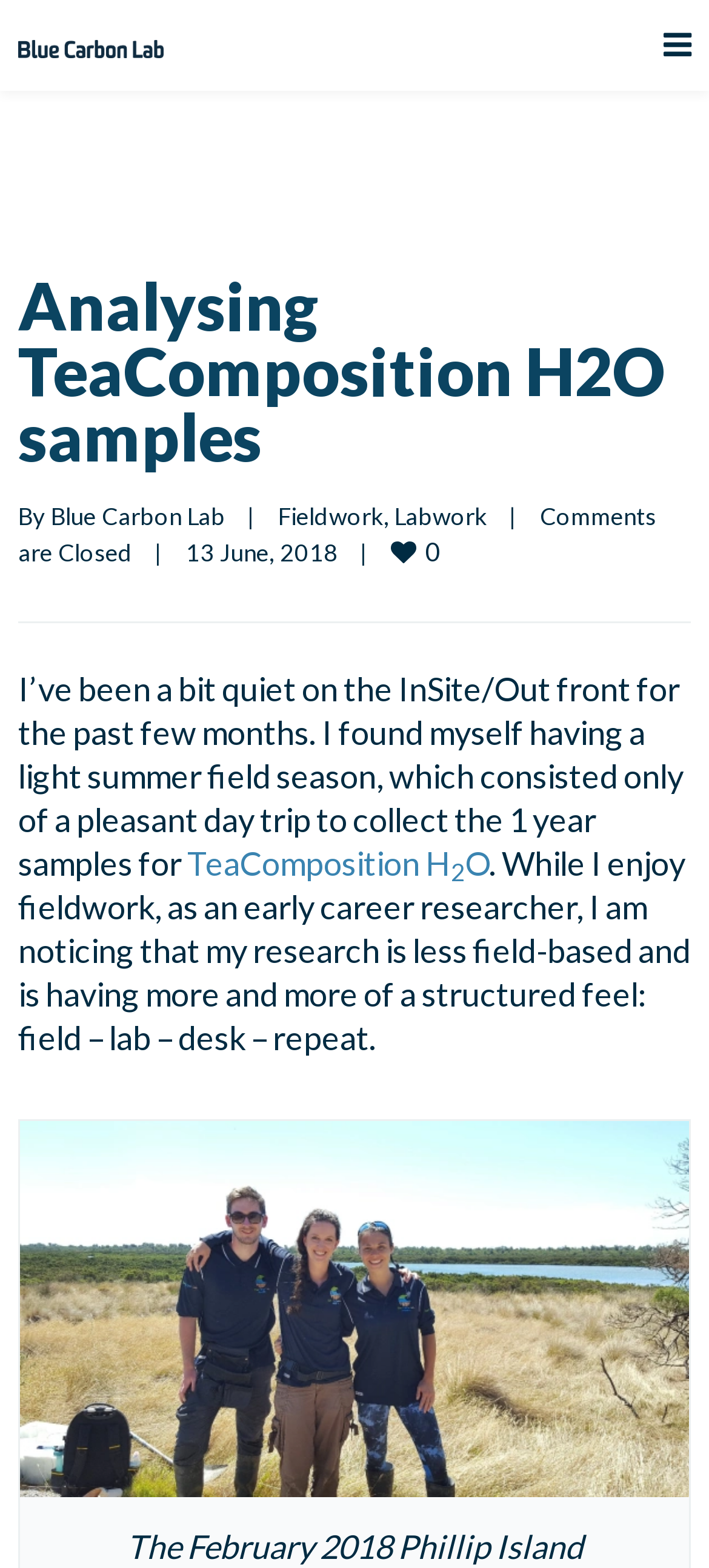Using the provided element description: "Blue Carbon Lab", determine the bounding box coordinates of the corresponding UI element in the screenshot.

[0.072, 0.32, 0.318, 0.338]